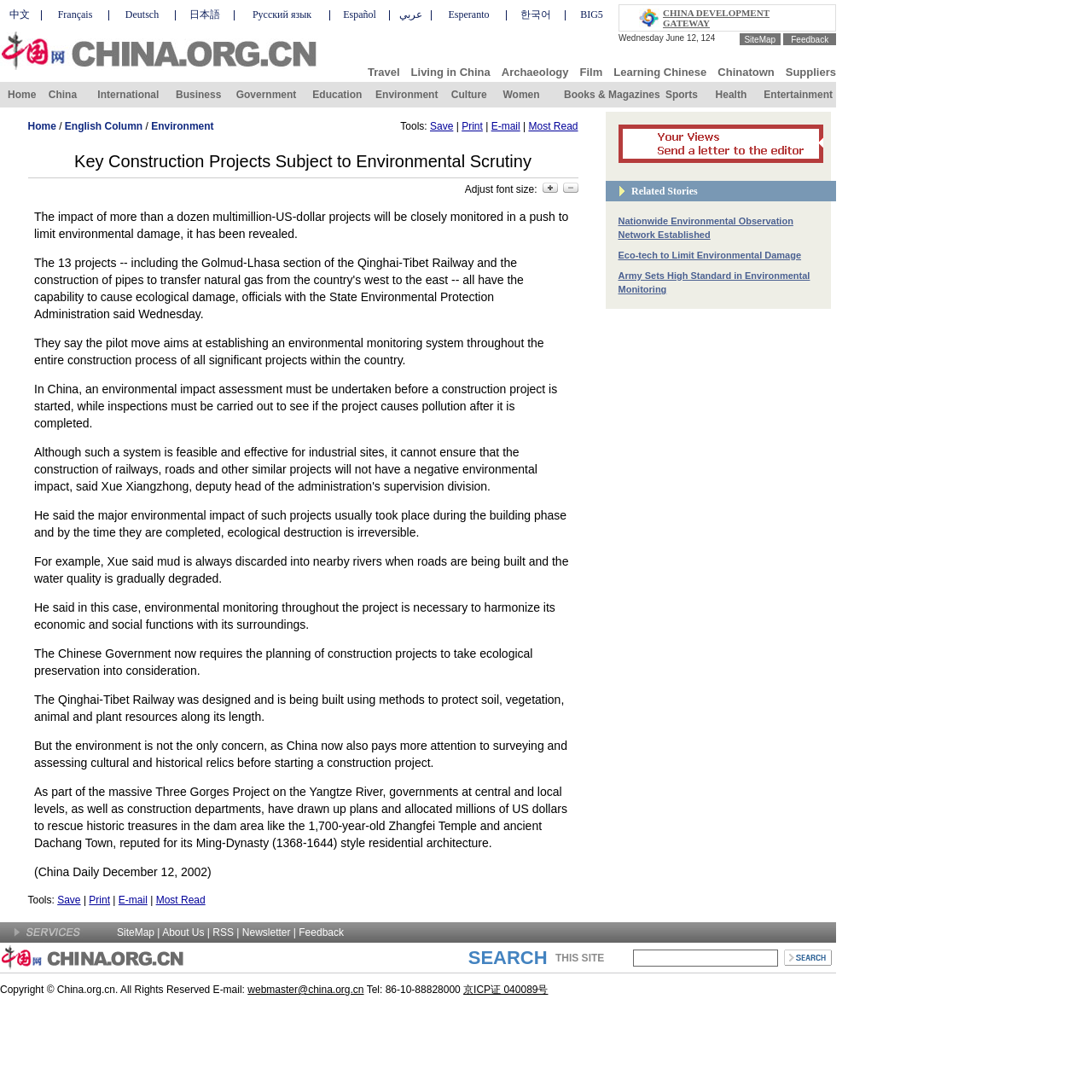What languages are available on this website?
Provide a detailed and well-explained answer to the question.

Based on the layout table cell containing the text '中文 Français Deutsch 日本語 Русский язык Español عربي Esperanto 한국어 BIG5', it is clear that the website provides multiple language options for users to choose from.